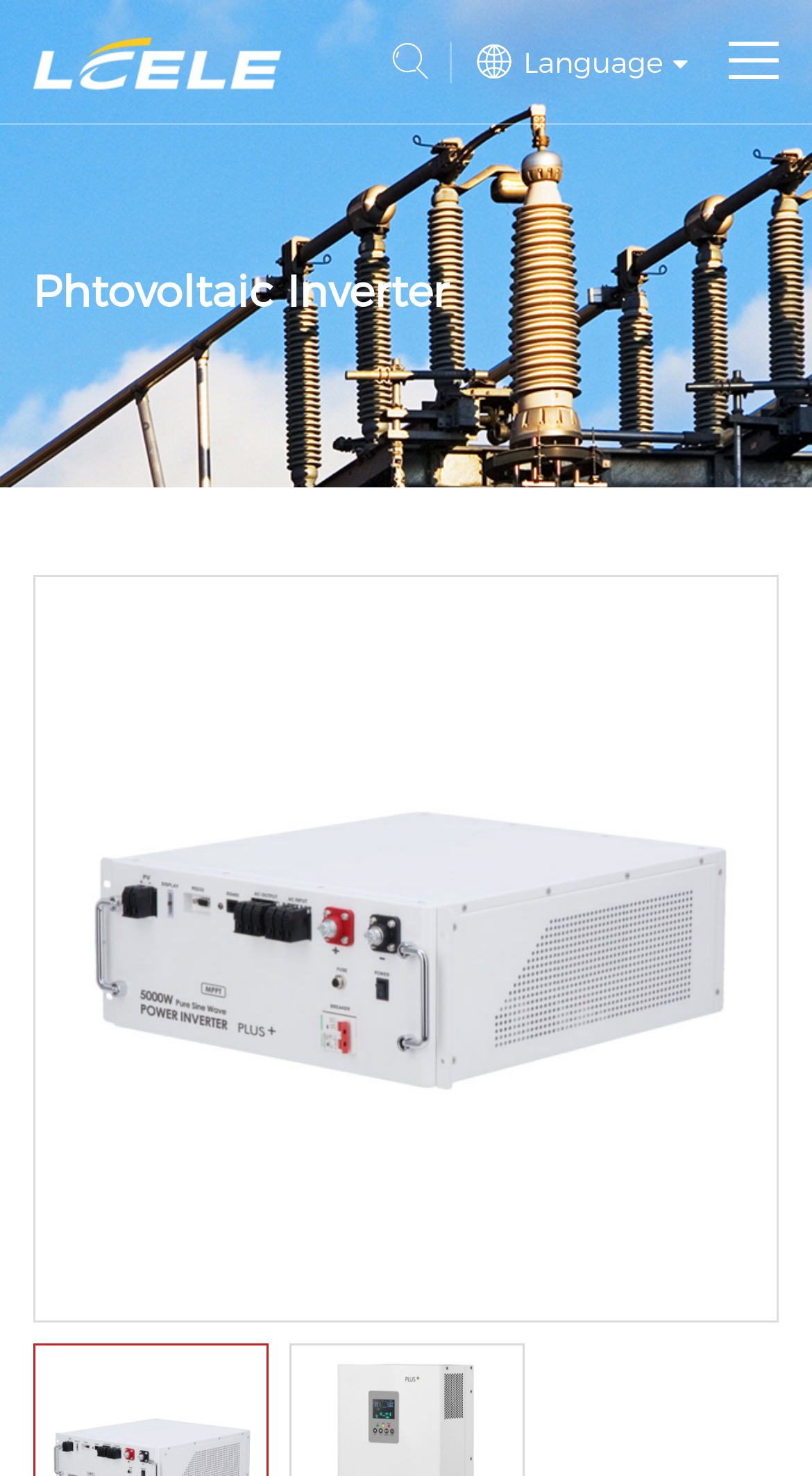Please provide the bounding box coordinates for the element that needs to be clicked to perform the following instruction: "Click on the 'Home' link". The coordinates should be given as four float numbers between 0 and 1, i.e., [left, top, right, bottom].

None